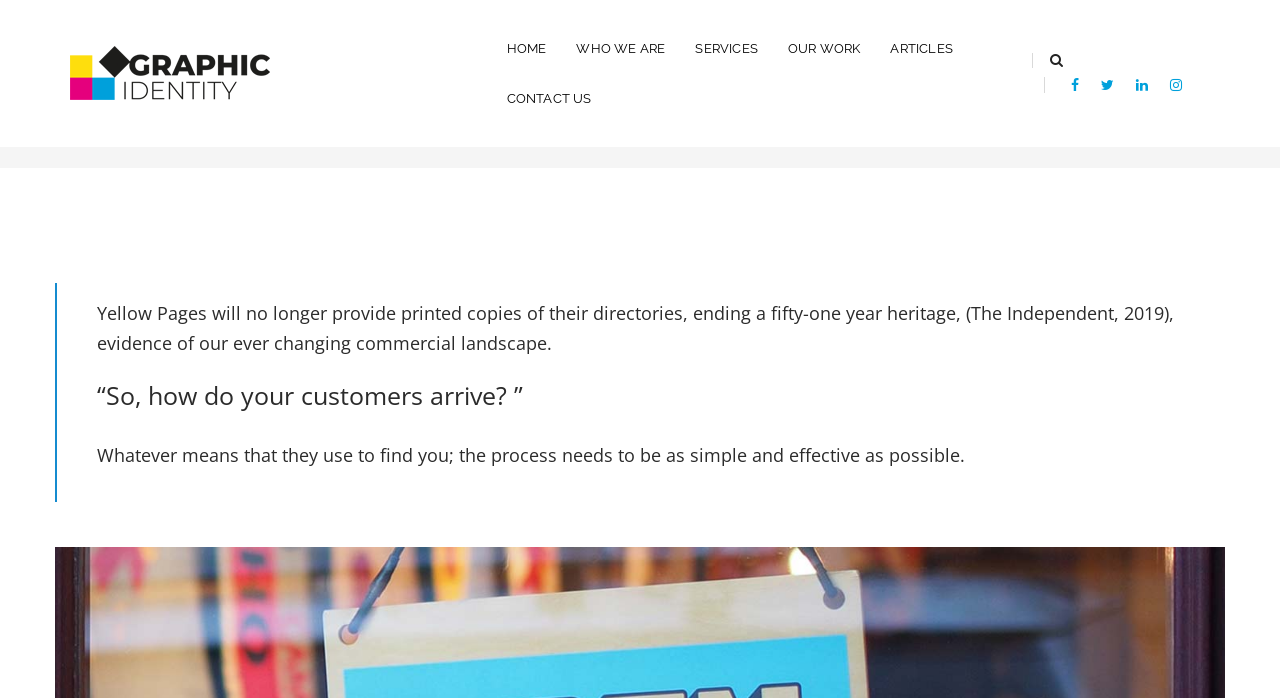What is the topic of the blockquote?
Answer the question with detailed information derived from the image.

The blockquote is discussing the topic of Yellow Pages, specifically the fact that they will no longer provide printed copies of their directories.